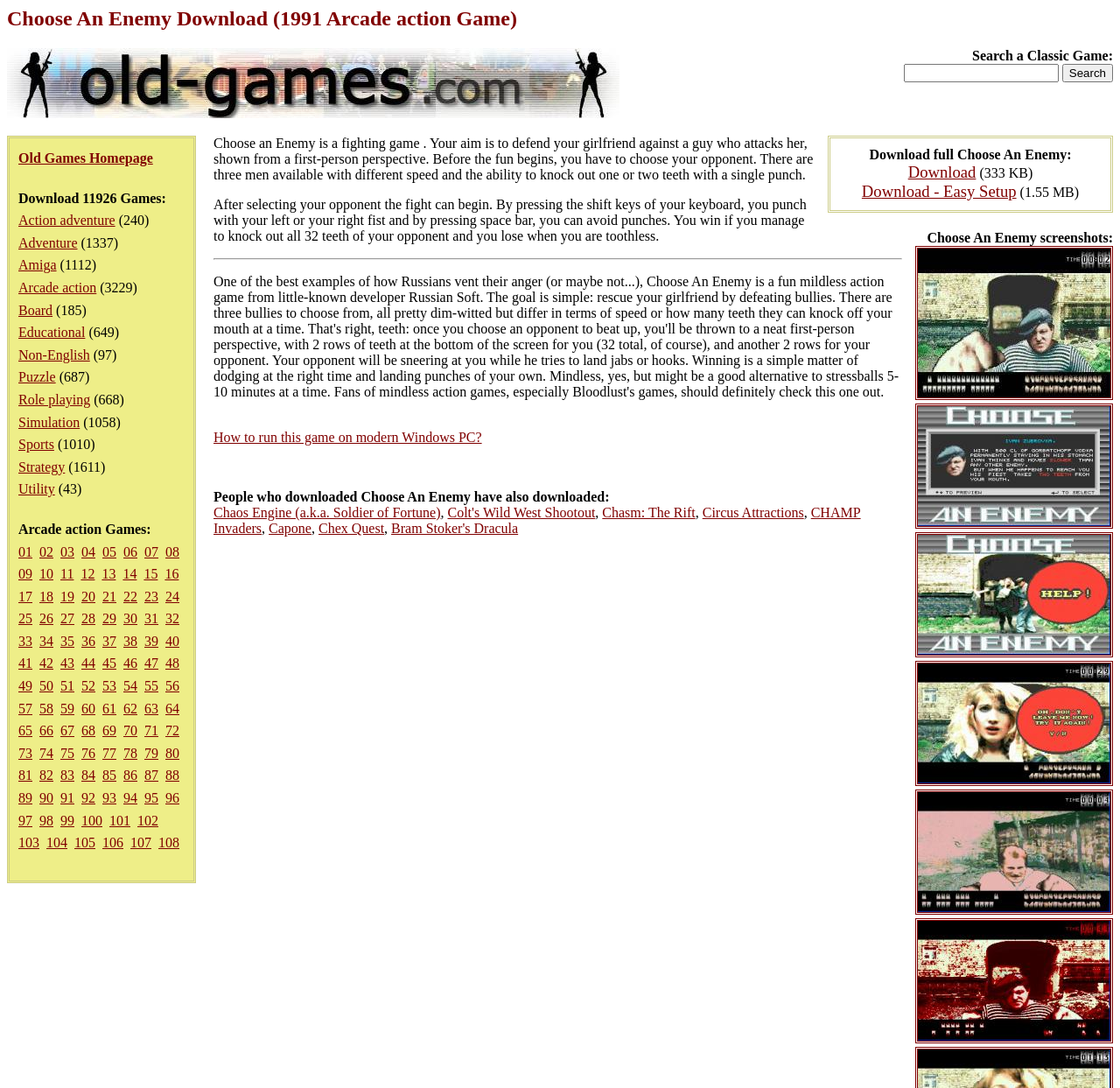Identify and provide the bounding box for the element described by: "alt="Choose An Enemy screenshot #5"".

[0.817, 0.829, 0.994, 0.843]